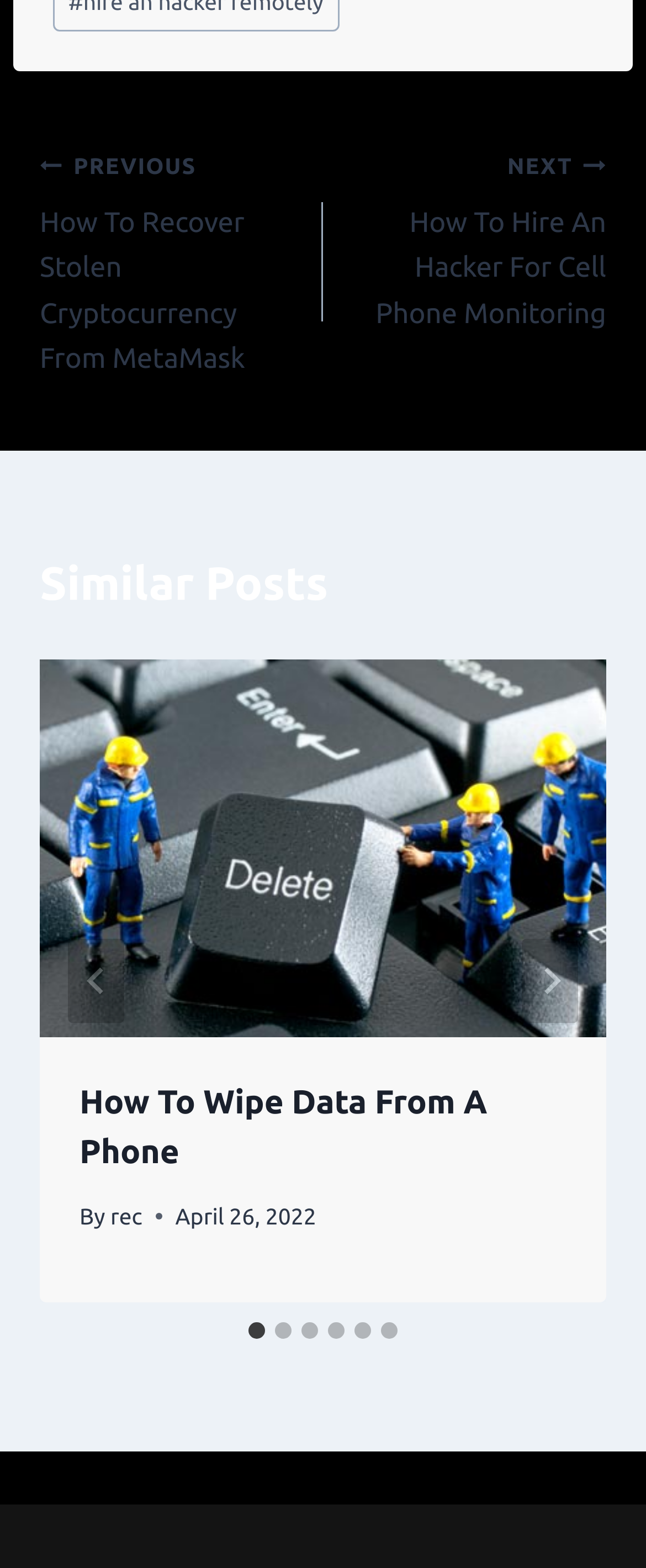Give a one-word or short-phrase answer to the following question: 
When was the first similar post published?

April 26, 2022